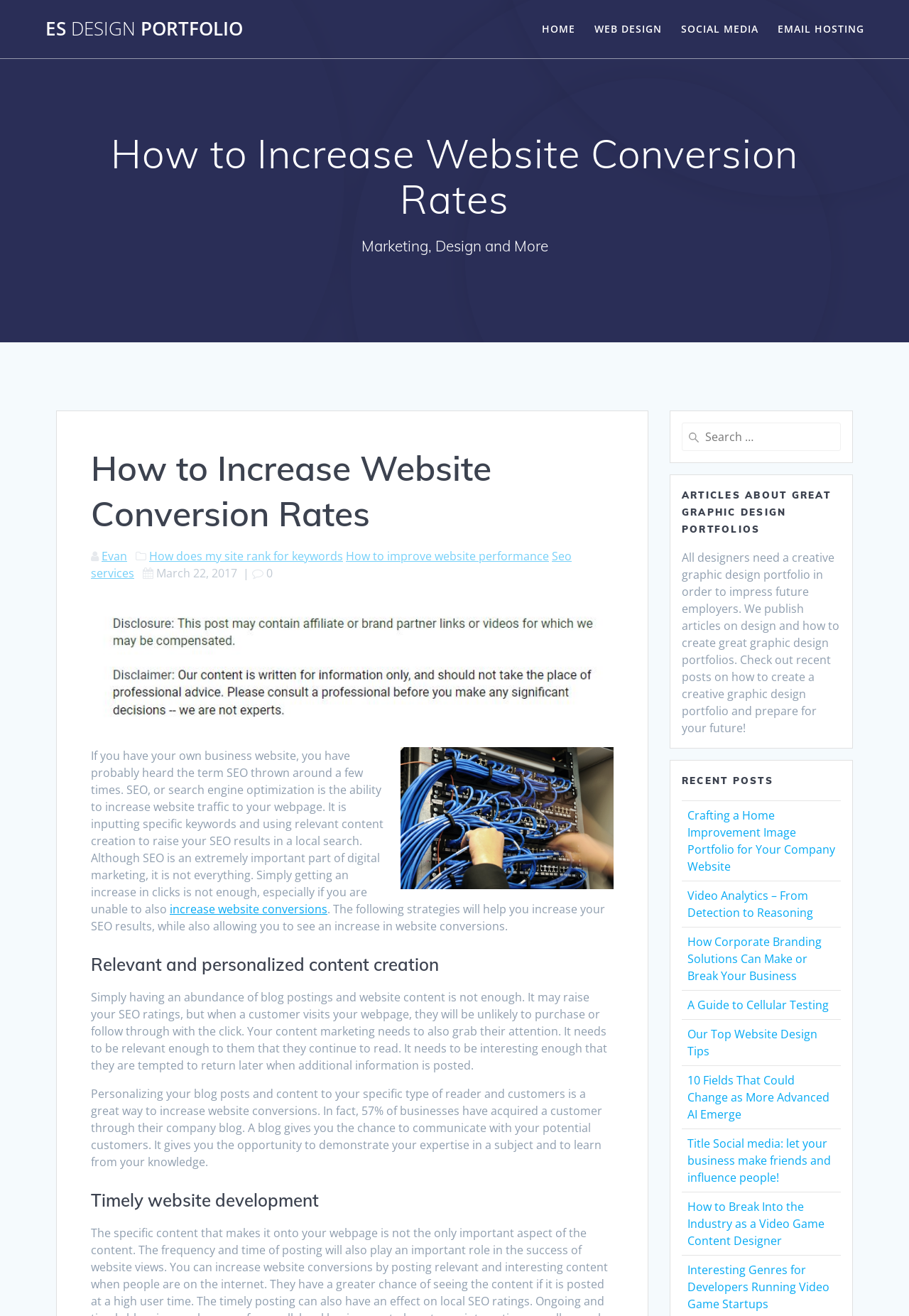Provide the bounding box coordinates for the area that should be clicked to complete the instruction: "Check the 'EMAIL HOSTING' link".

[0.856, 0.016, 0.951, 0.028]